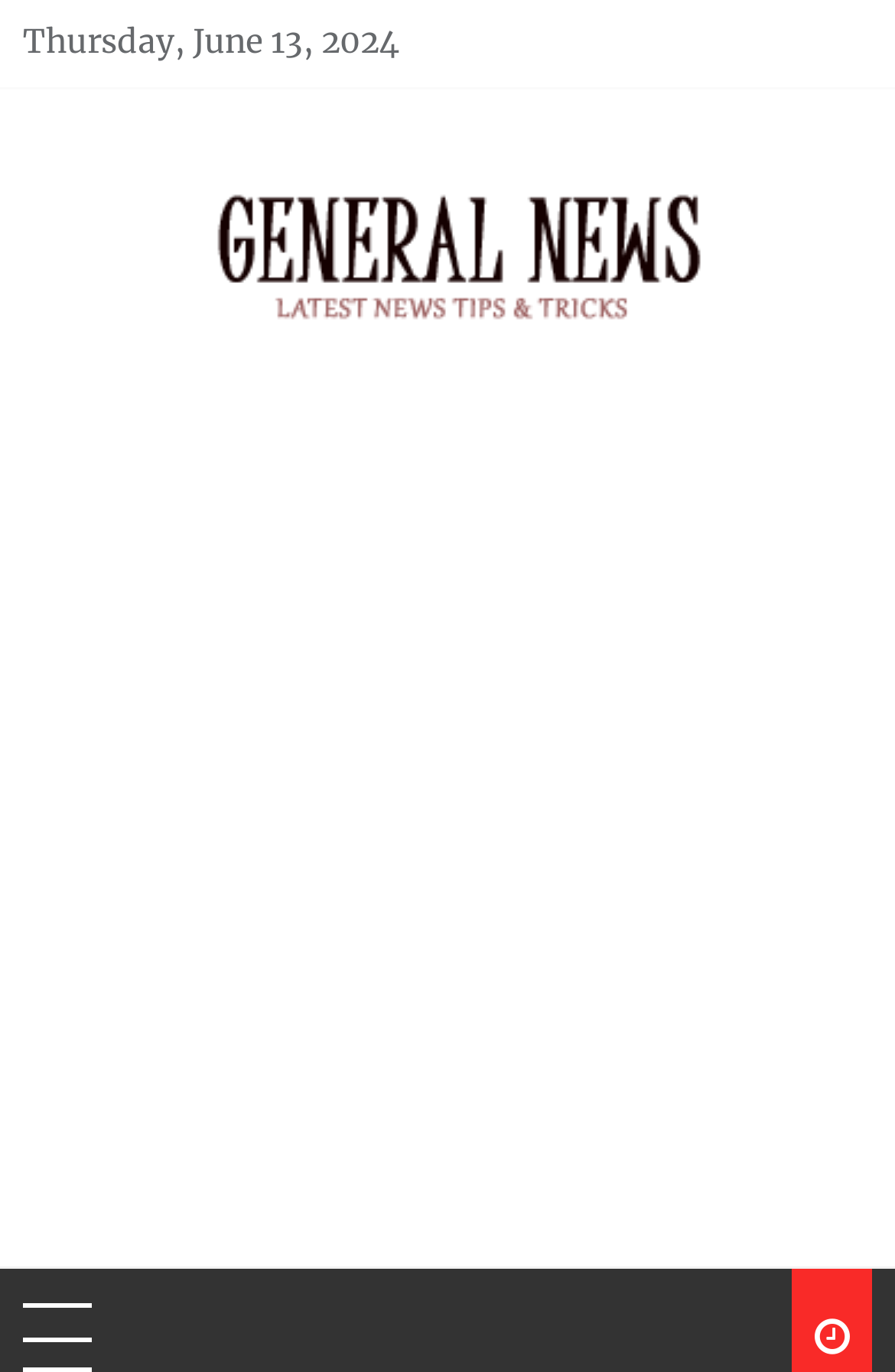What is the category of news displayed on the webpage?
Answer with a single word or phrase, using the screenshot for reference.

General News